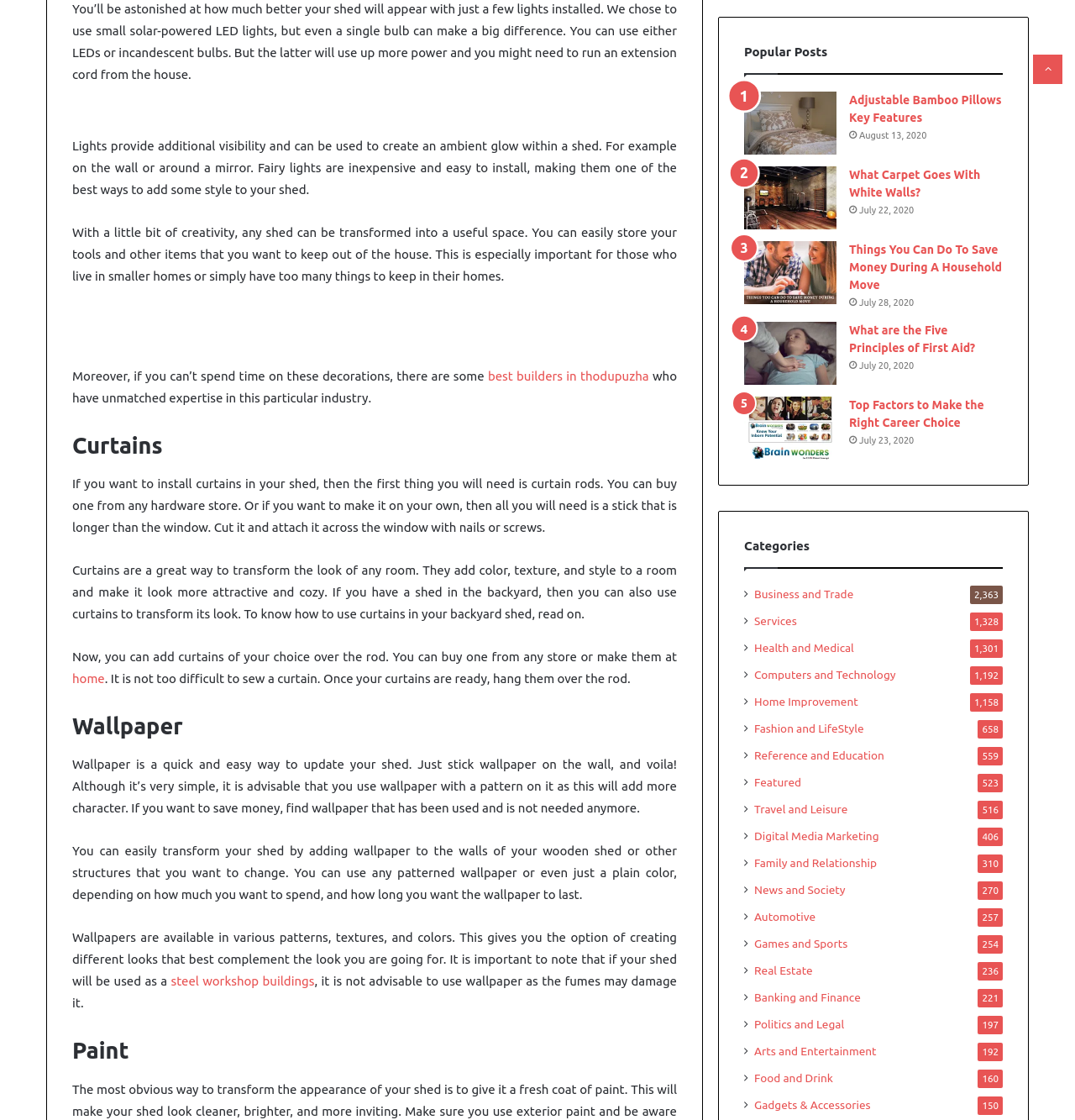What is the purpose of curtains in a shed?
Using the information from the image, provide a comprehensive answer to the question.

The text states that 'Curtains are a great way to transform the look of any room. They add color, texture, and style to a room and make it look more attractive and cozy.' This implies that the purpose of curtains in a shed is to add color, texture, and style.